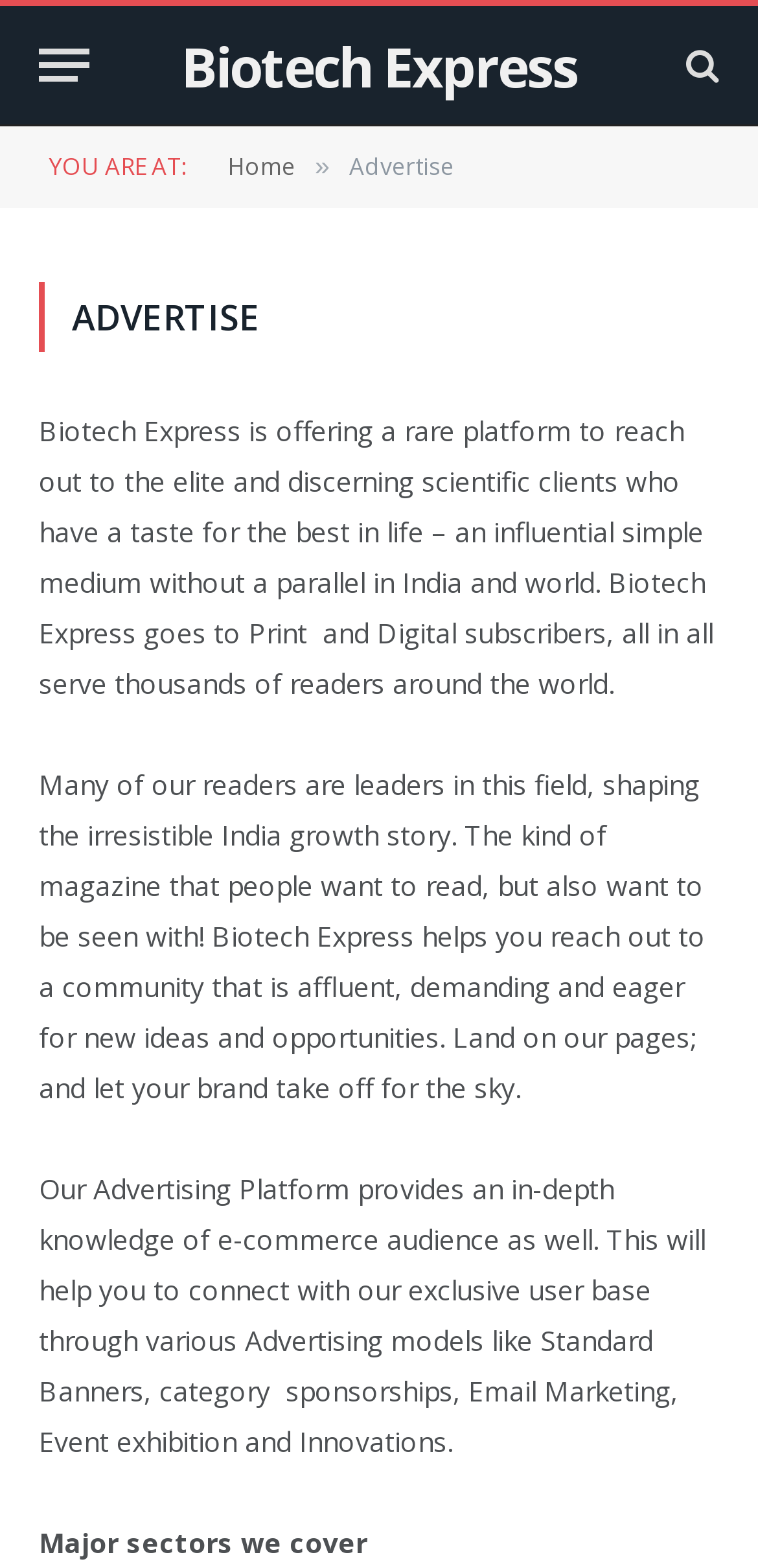What kind of readers does Biotech Express have?
Please utilize the information in the image to give a detailed response to the question.

The webpage describes the readers of Biotech Express as affluent, demanding, and eager for new ideas and opportunities. It also mentions that they are leaders in their field, shaping the India growth story.